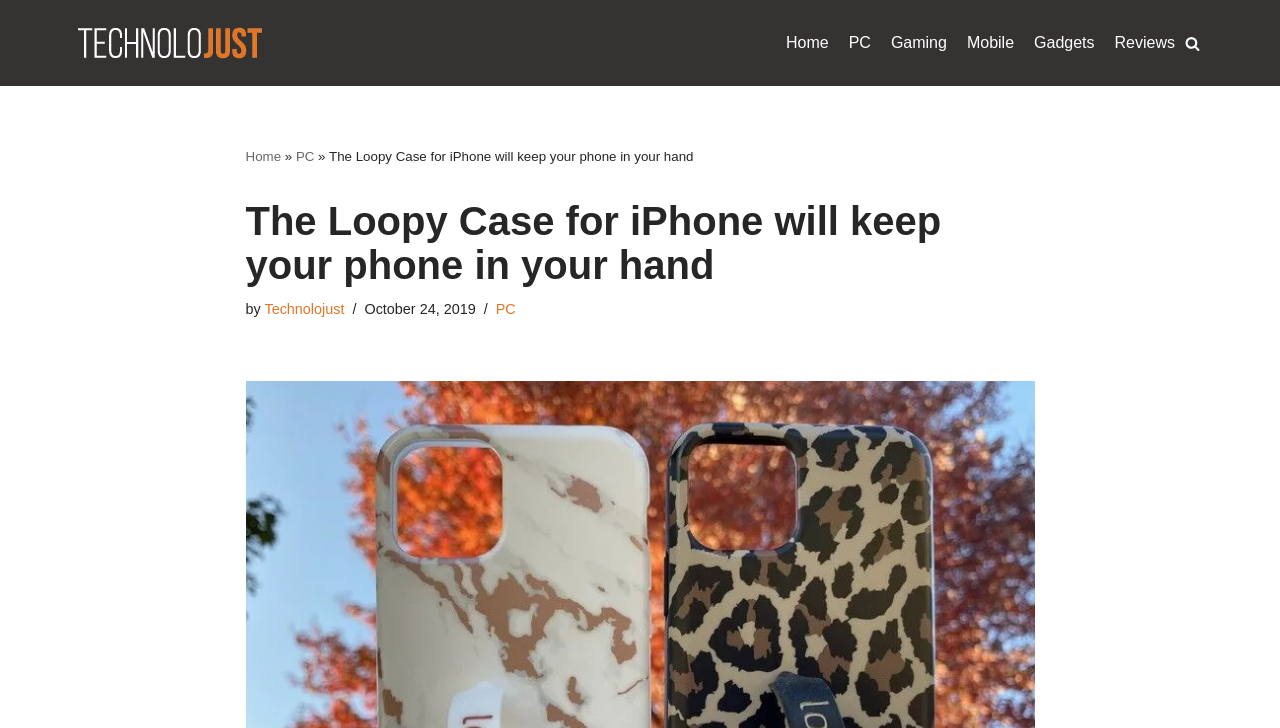Please find the bounding box for the following UI element description. Provide the coordinates in (top-left x, top-left y, bottom-right x, bottom-right y) format, with values between 0 and 1: Skip to content

[0.0, 0.044, 0.023, 0.071]